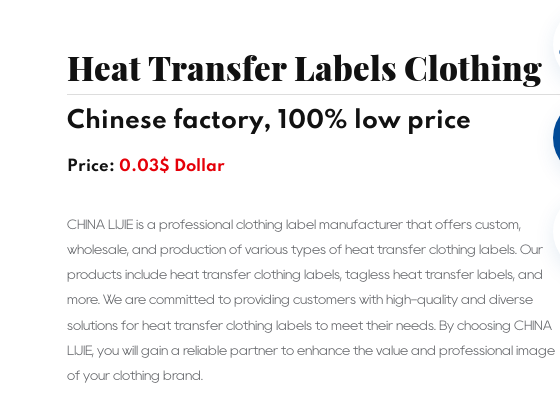Who is the manufacturer?
Using the image provided, answer with just one word or phrase.

CHINA LIJIE